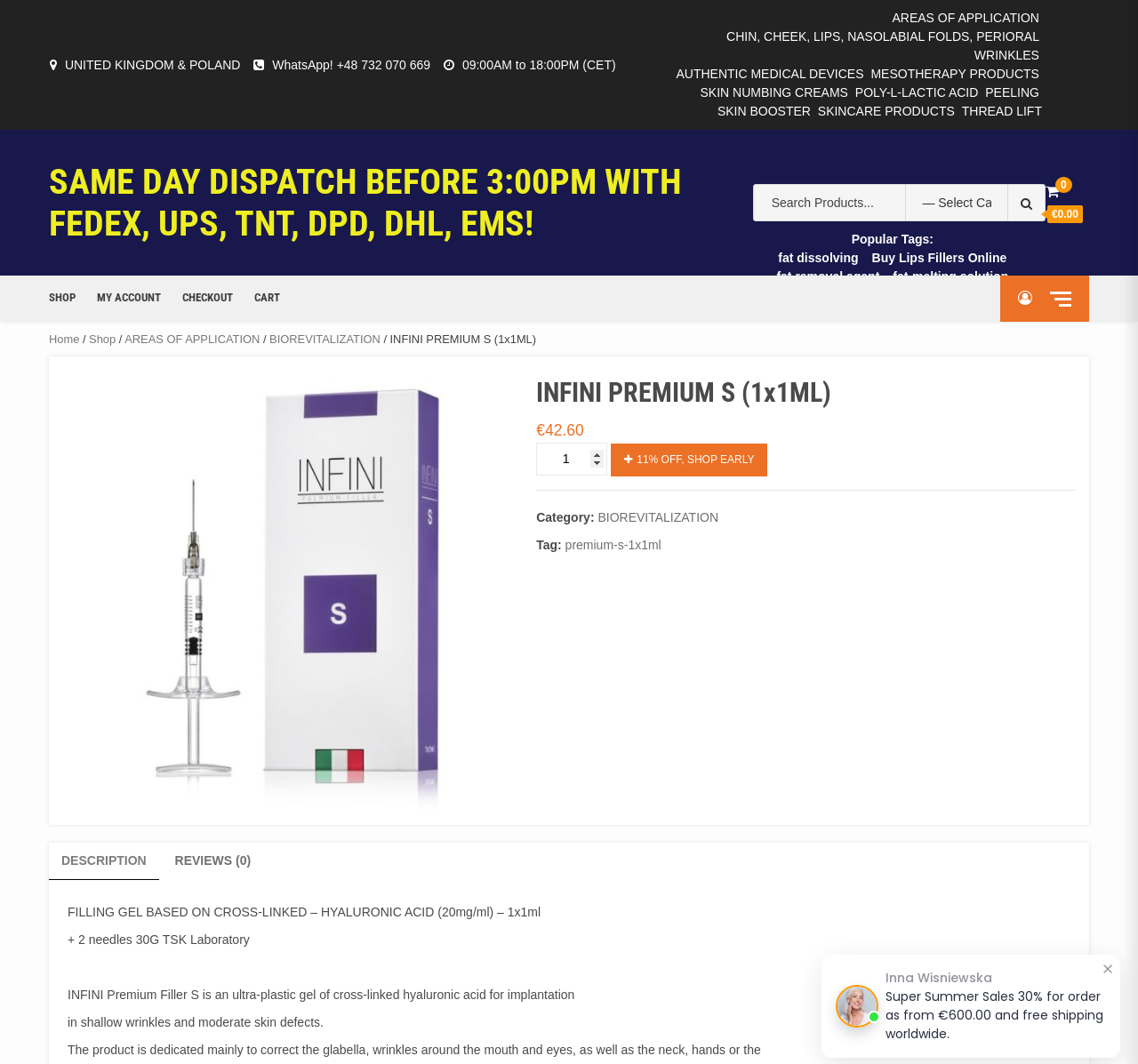Pinpoint the bounding box coordinates of the area that must be clicked to complete this instruction: "Read the article 'Dream home with swimming pool in tiny hamlet near Cardiff that looks like a Mediterranean villa'".

None